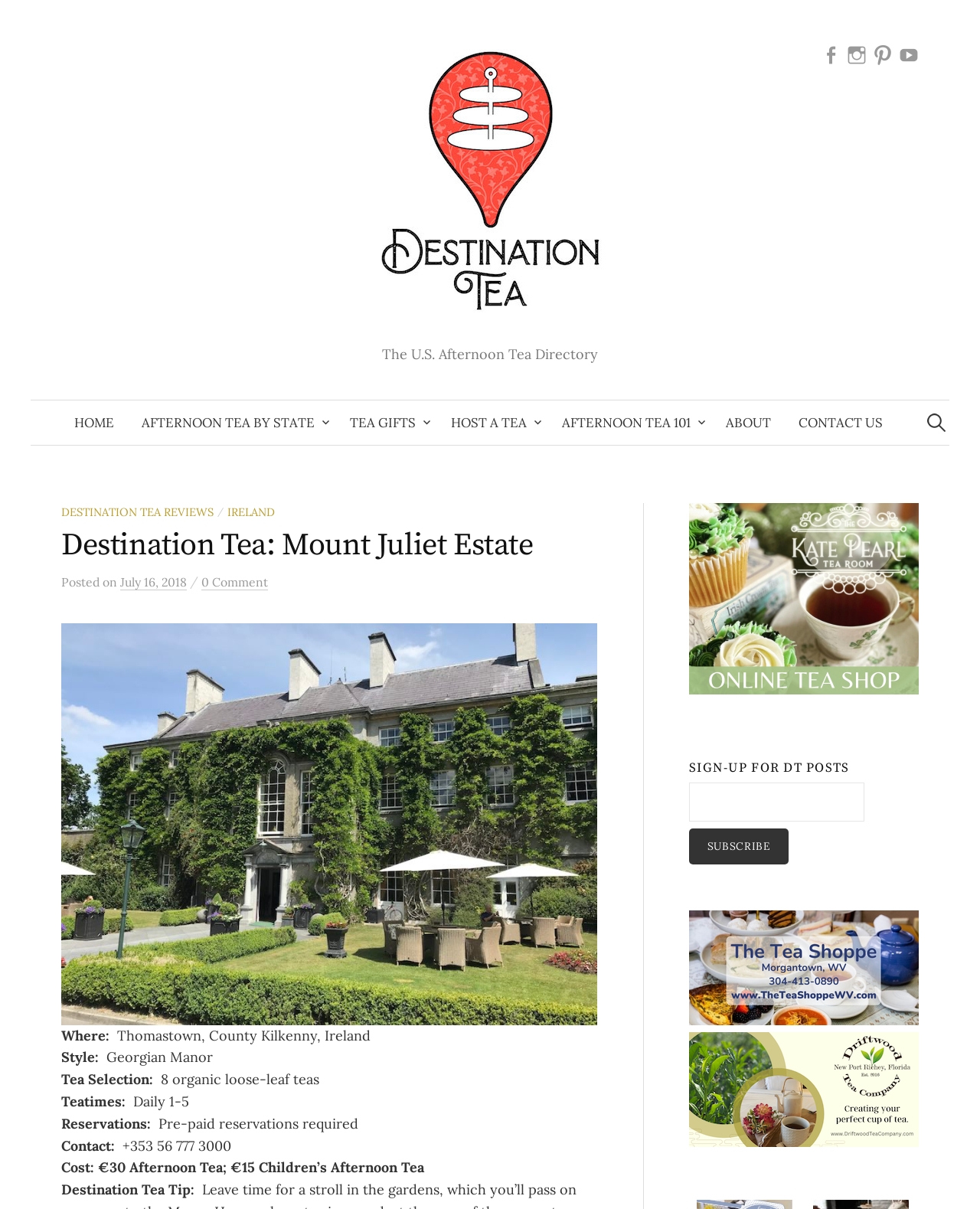Please indicate the bounding box coordinates for the clickable area to complete the following task: "Read reviews of Mount Juliet Estate". The coordinates should be specified as four float numbers between 0 and 1, i.e., [left, top, right, bottom].

[0.062, 0.436, 0.609, 0.466]